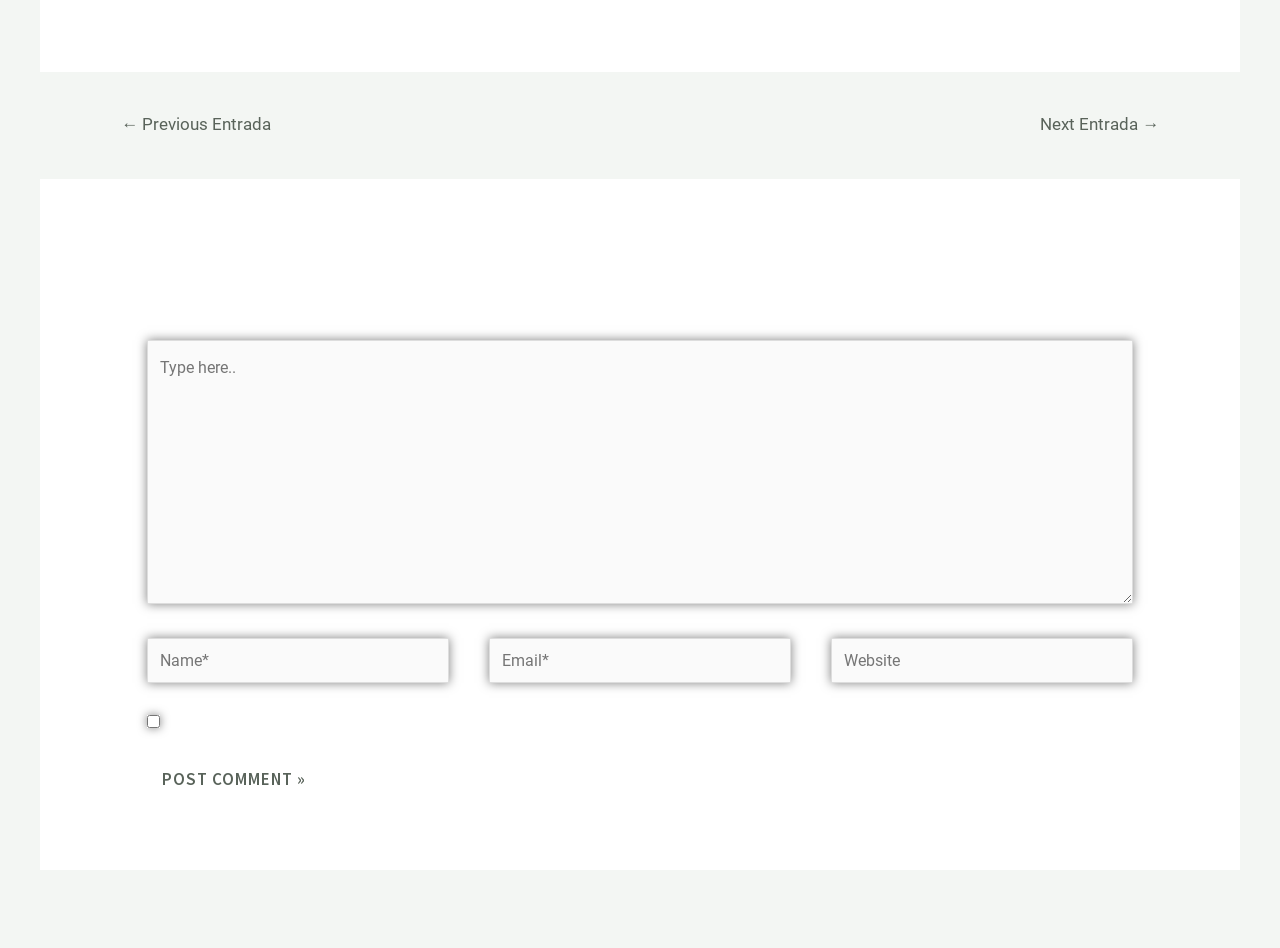What is the function of the button?
Please provide a detailed and thorough answer to the question.

The button 'Post Comment »' is used to submit a comment, allowing users to post their comment after filling in the required fields.